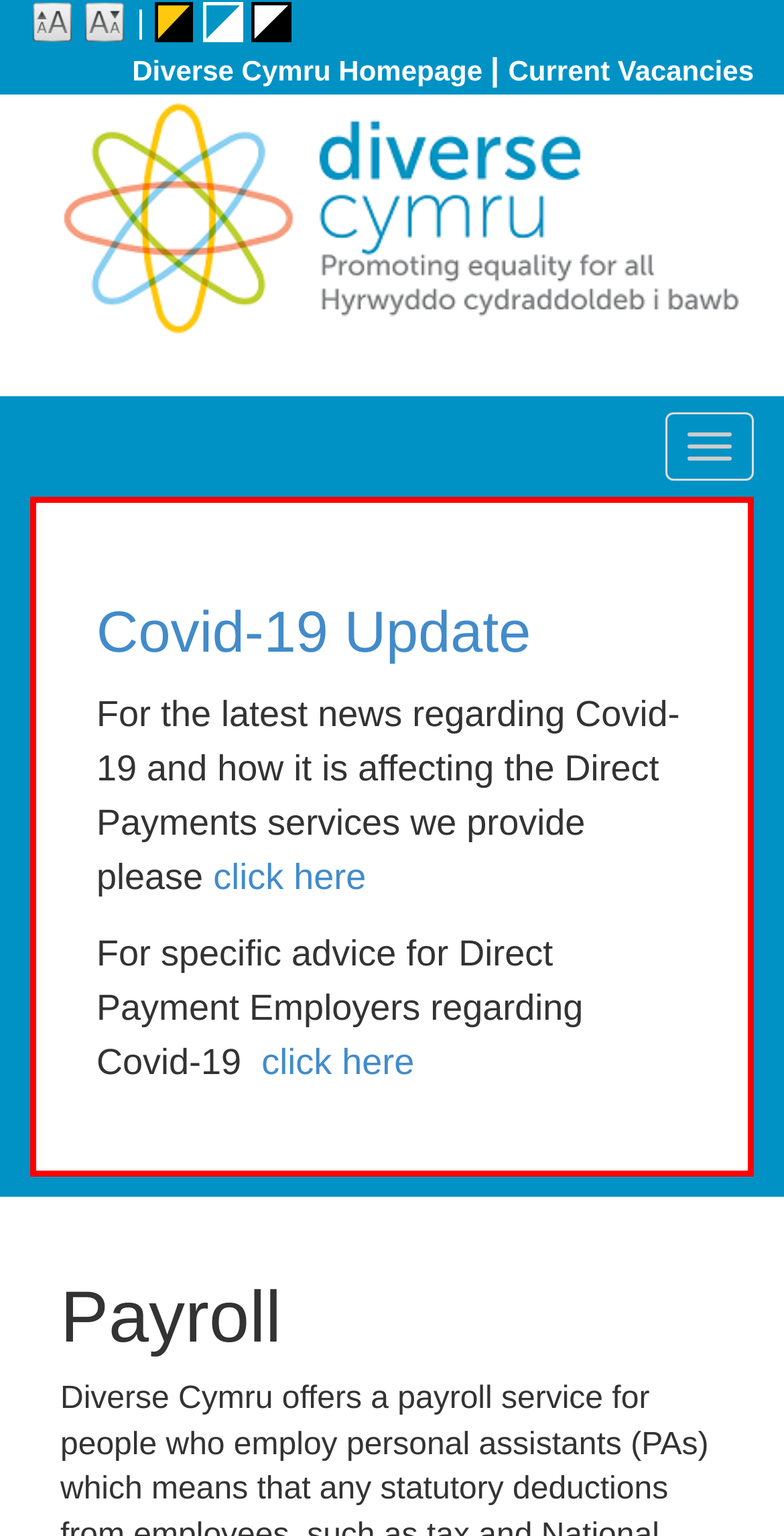What is the topic of the Covid-19 Update section?
Based on the visual content, answer with a single word or a brief phrase.

Covid-19 and Direct Payments services